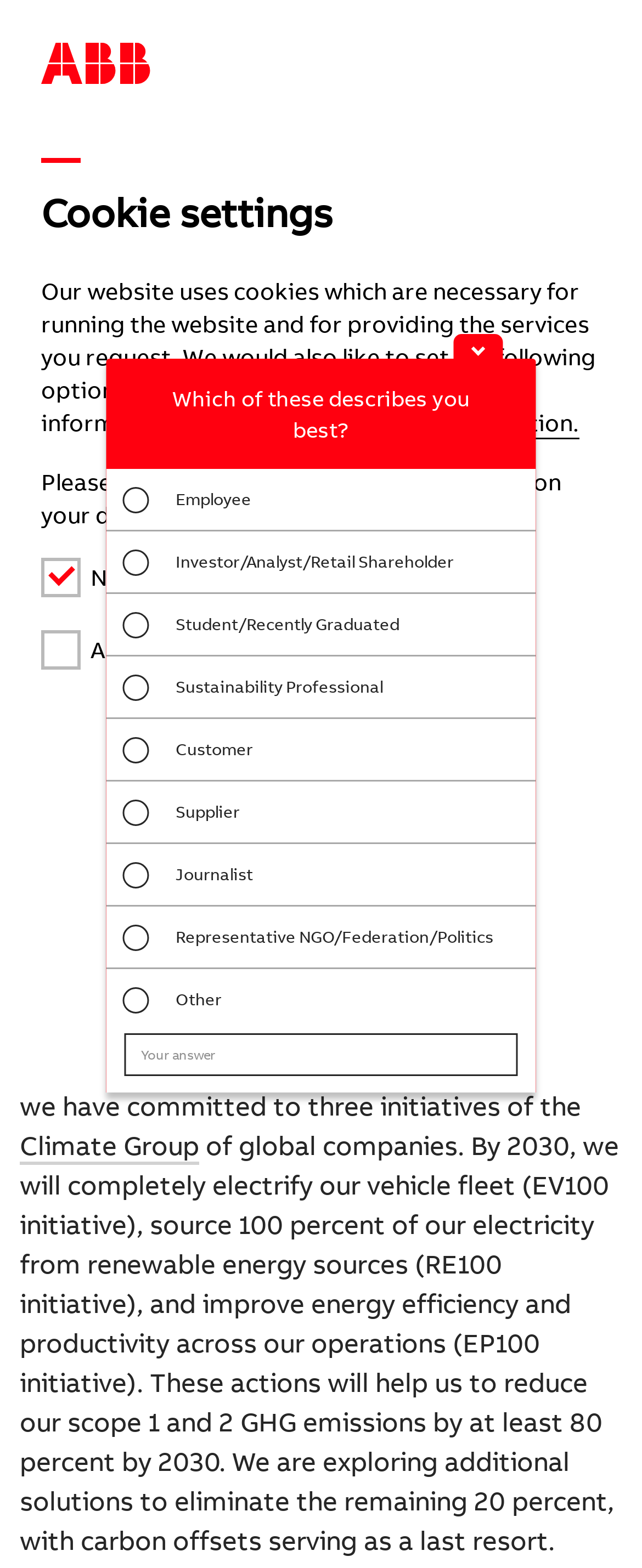Based on what you see in the screenshot, provide a thorough answer to this question: What is the name of the initiative to electrify the vehicle fleet?

The name of the initiative to electrify the vehicle fleet can be found in the section 'Emissions in own operations'. The text states 'By 2030, we will completely electrify our vehicle fleet (EV100 initiative)', indicating that the name of the initiative is EV100.